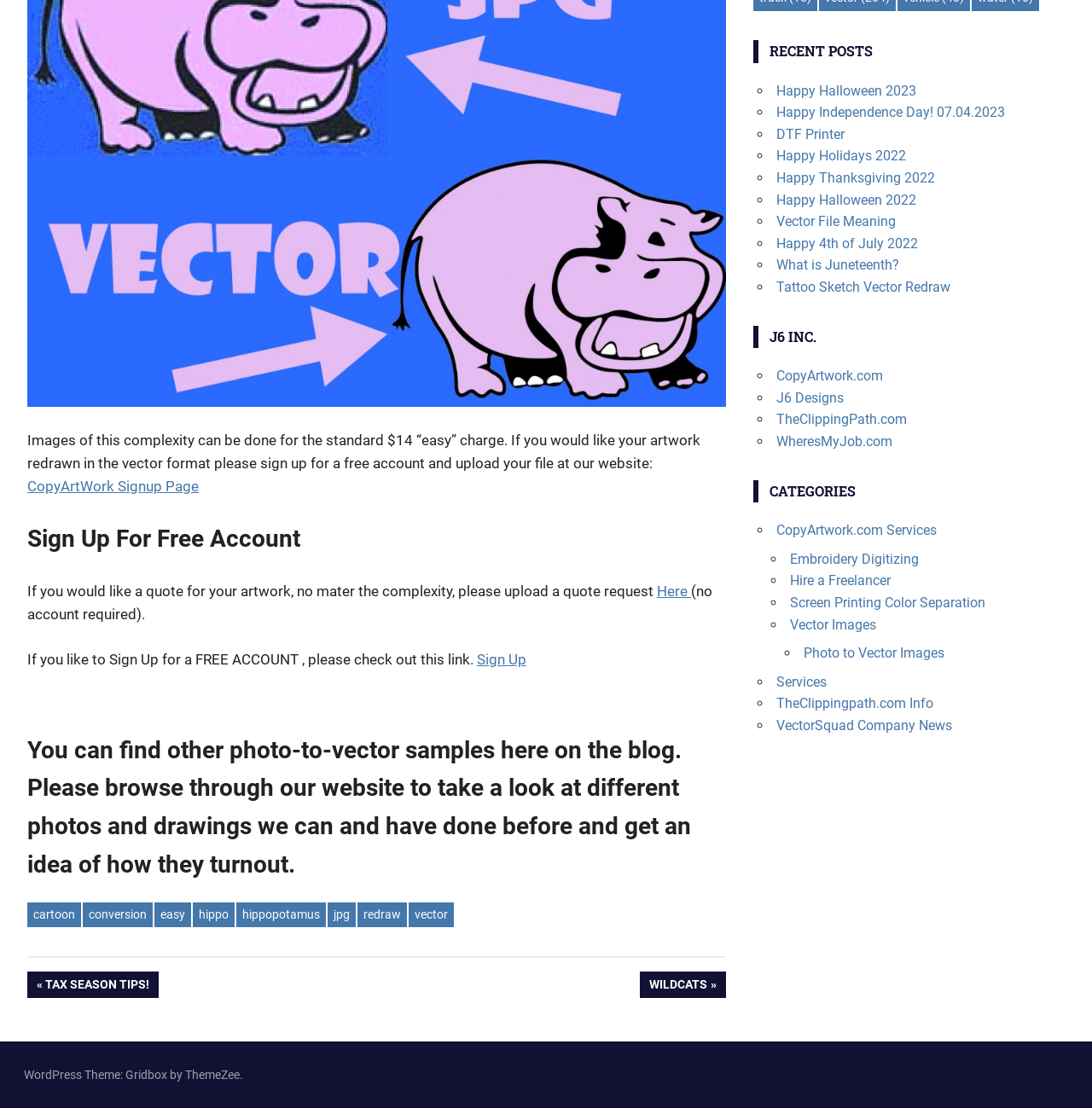Provide the bounding box coordinates, formatted as (top-left x, top-left y, bottom-right x, bottom-right y), with all values being floating point numbers between 0 and 1. Identify the bounding box of the UI element that matches the description: Screen Printing Color Separation

[0.723, 0.537, 0.902, 0.551]